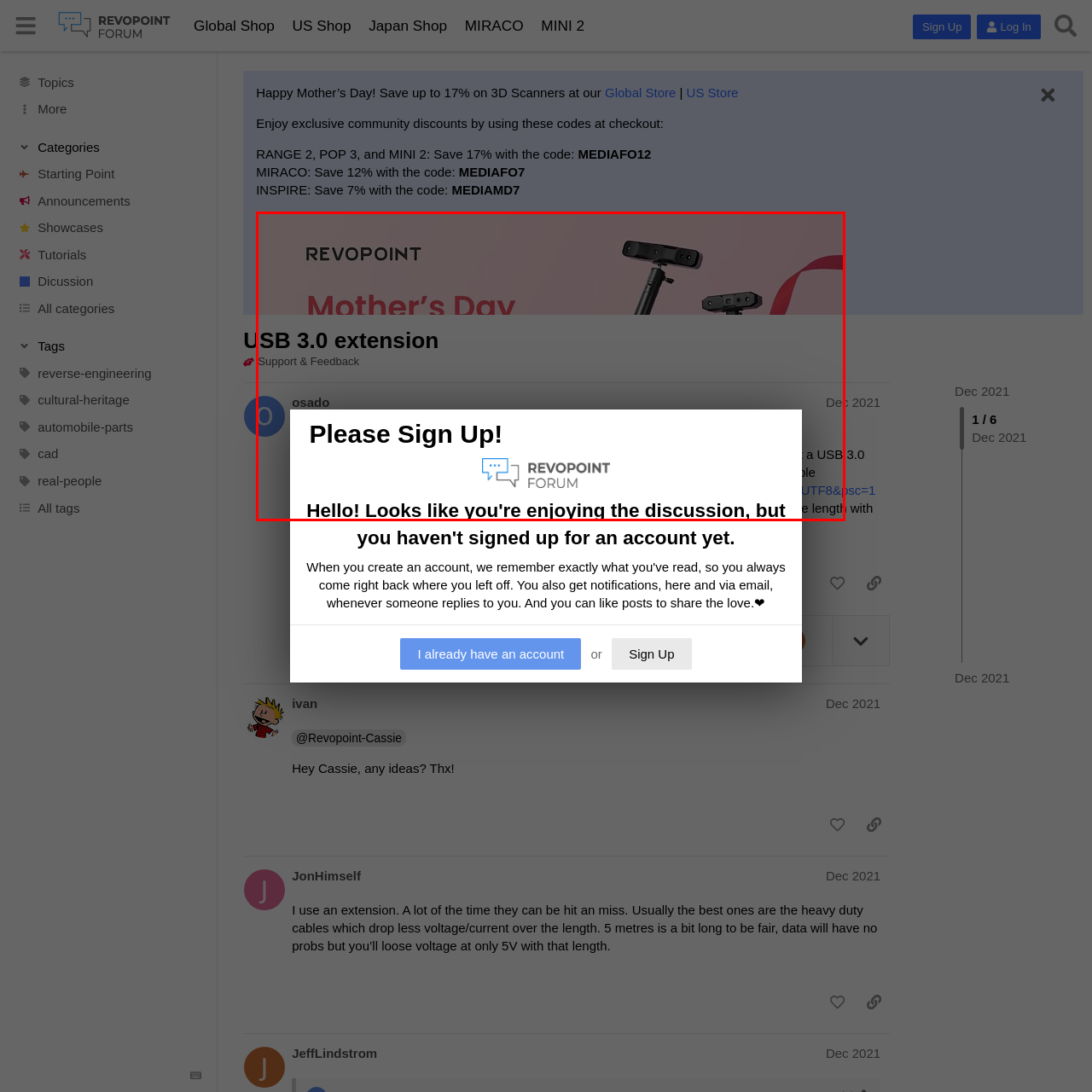Create a detailed narrative of the scene depicted inside the red-outlined image.

The image features a vibrant promotional graphic for Revopoint's USB 3.0 extension, set against a soft pink background adorned with festive elements celebrating Mother's Day. The prominent "Mother's Day" text is boldly displayed, drawing attention to the seasonal promotion. To the right, a sleek, modern USB 3.0 extension device is showcased, highlighting the product’s design and functionality. The overall aesthetic conveys a sense of celebration and innovation, inviting viewers to engage with the promotion while emphasizing the technical benefits of the USB extension. The layout includes navigation elements hinting at support and feedback, indicating a user-friendly online platform where customers can find assistance or share experiences related to their products.